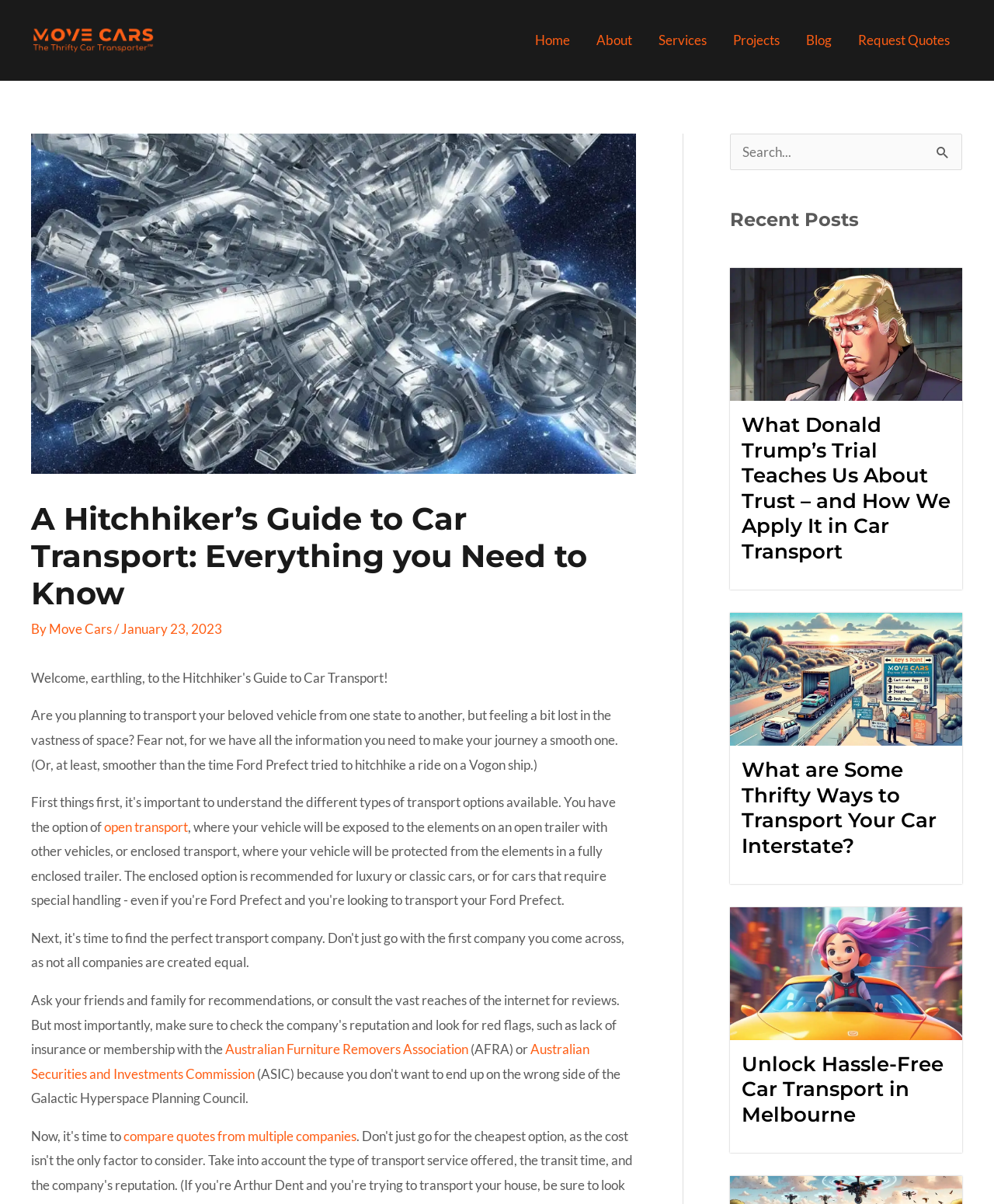Please answer the following question using a single word or phrase: 
What is the name of the association mentioned in the article?

Australian Furniture Removers Association